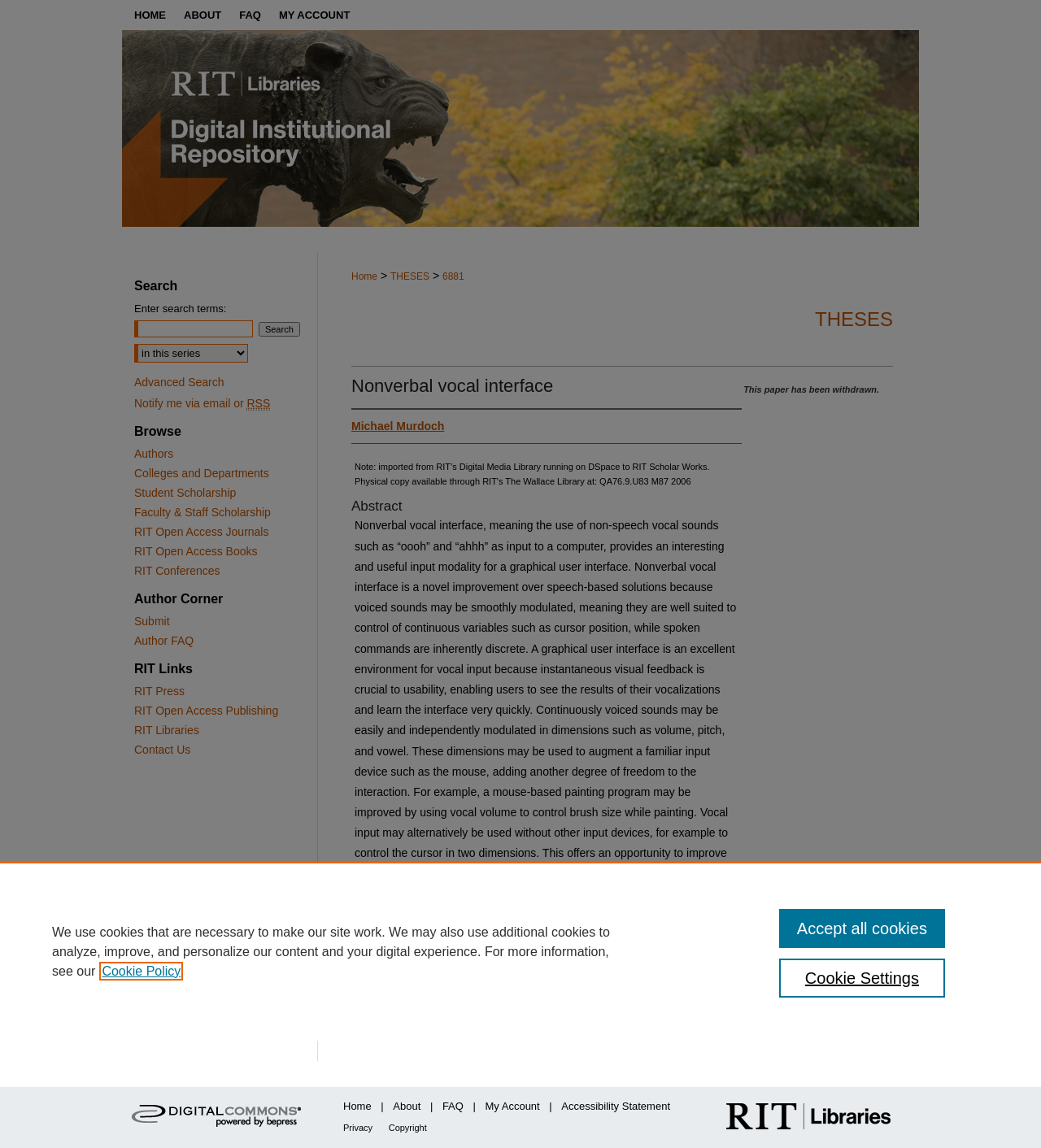What is the name of the institution that hosts this digital repository?
Relying on the image, give a concise answer in one word or a brief phrase.

Rochester Institute of Technology